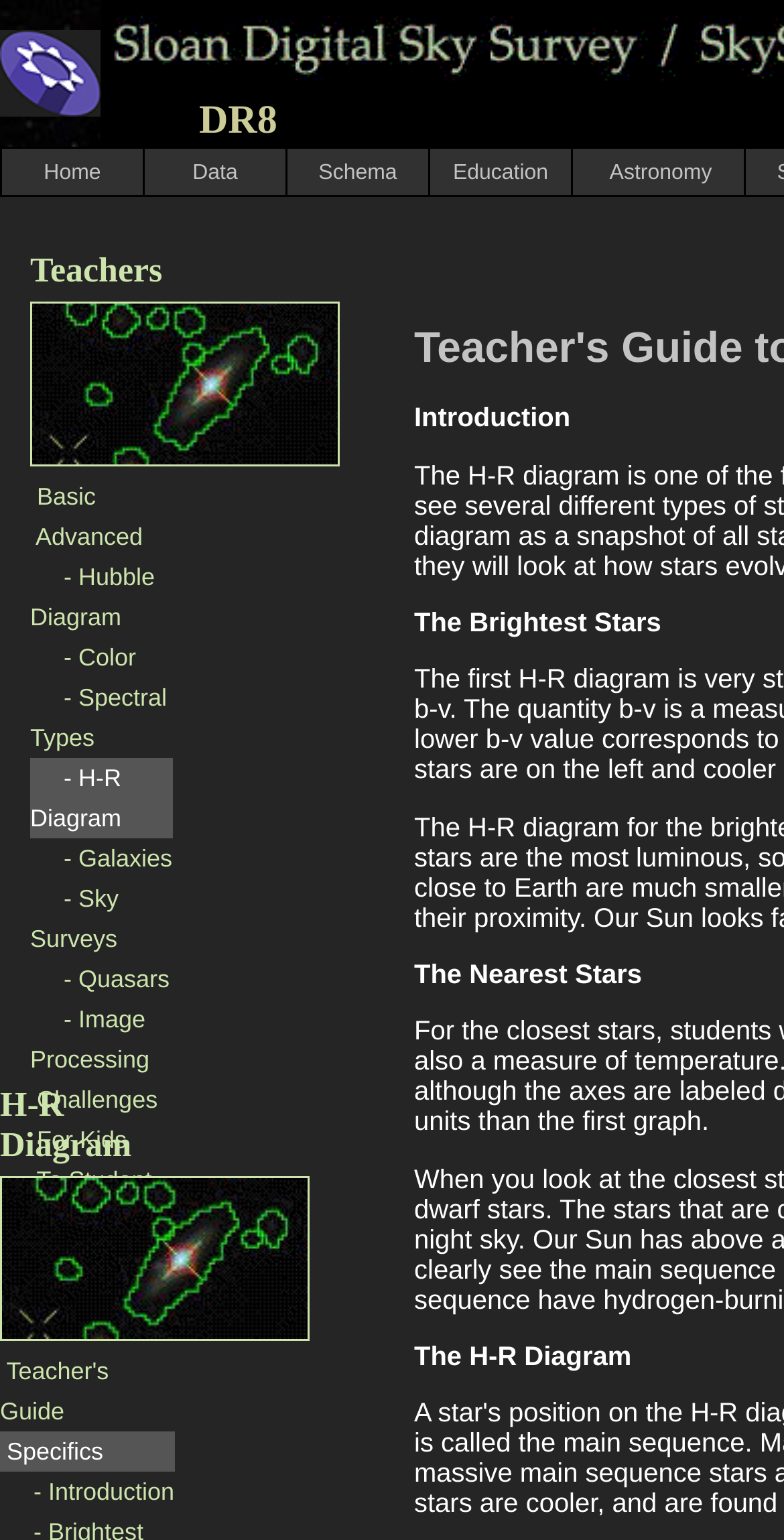Please respond in a single word or phrase: 
What is the text of the last link in the bottom section?

H-R Diagram